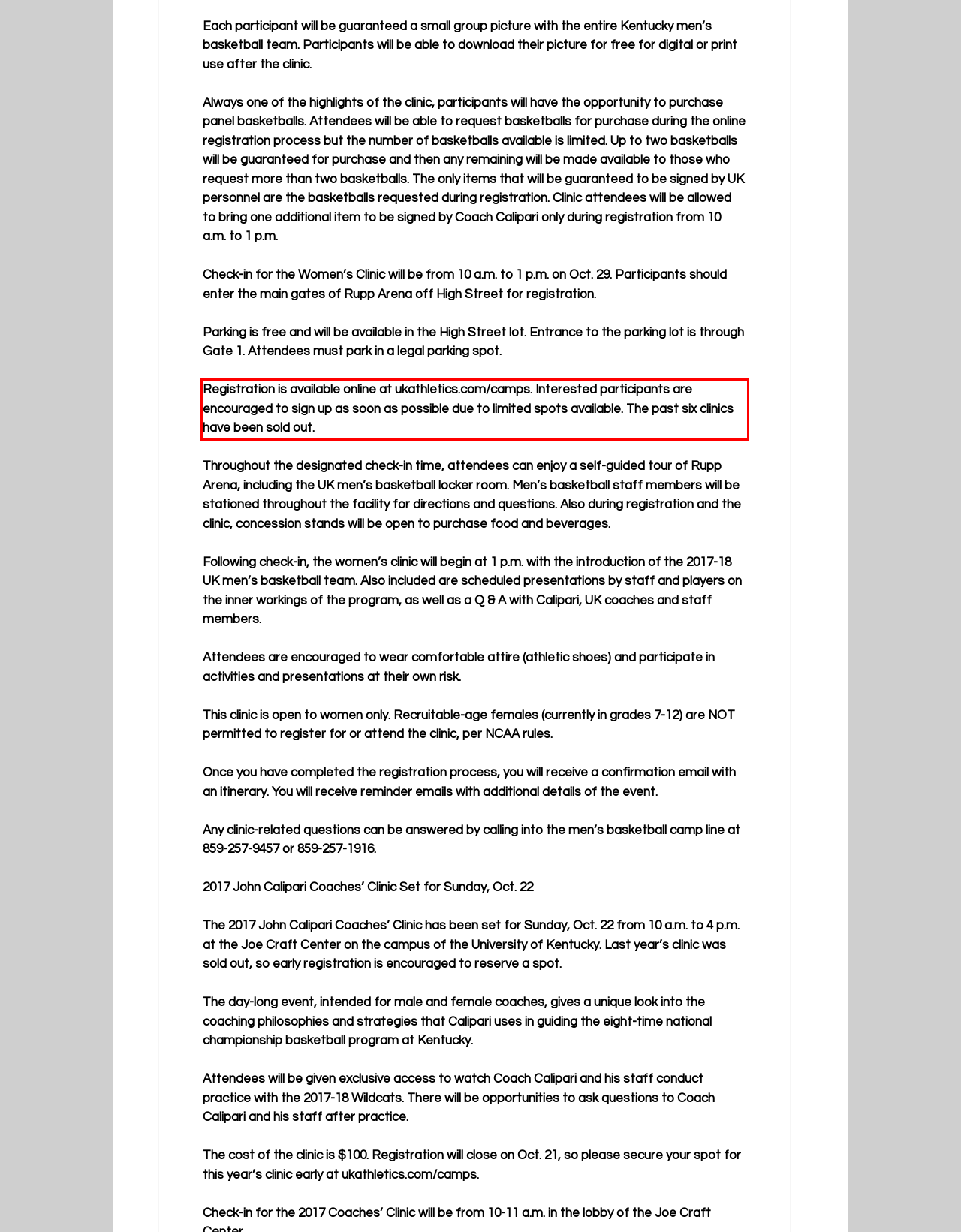Analyze the screenshot of the webpage and extract the text from the UI element that is inside the red bounding box.

Registration is available online at ukathletics.com/camps. Interested participants are encouraged to sign up as soon as possible due to limited spots available. The past six clinics have been sold out.